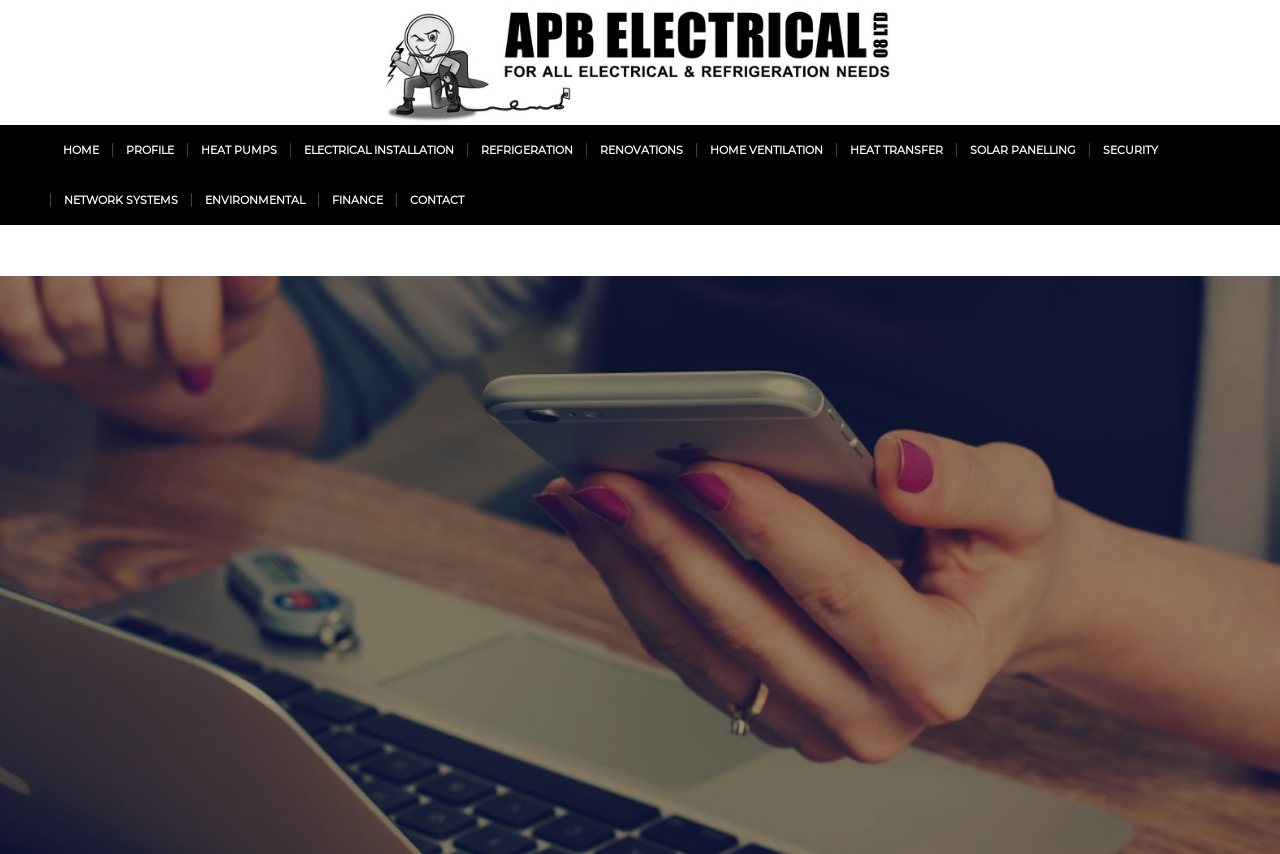What is the last menu item?
Please provide a comprehensive and detailed answer to the question.

The last menu item can be found by examining the vertical menu on the left side of the webpage. The last item in the list is 'CONTACT', which is a clickable link that likely leads to a page with contact information for the electrician company.